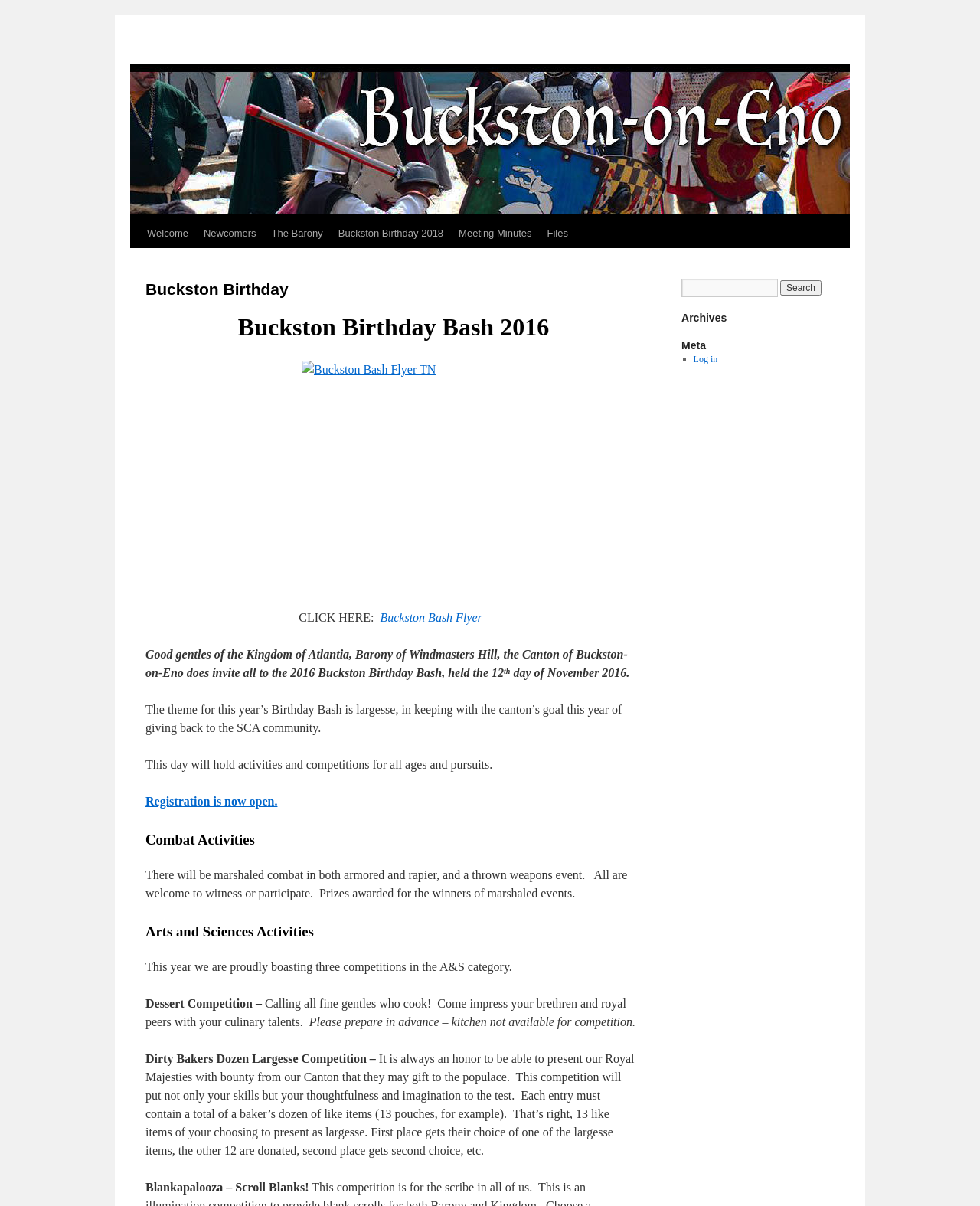Please locate the bounding box coordinates for the element that should be clicked to achieve the following instruction: "Search for something on the website". Ensure the coordinates are given as four float numbers between 0 and 1, i.e., [left, top, right, bottom].

[0.695, 0.231, 0.794, 0.246]